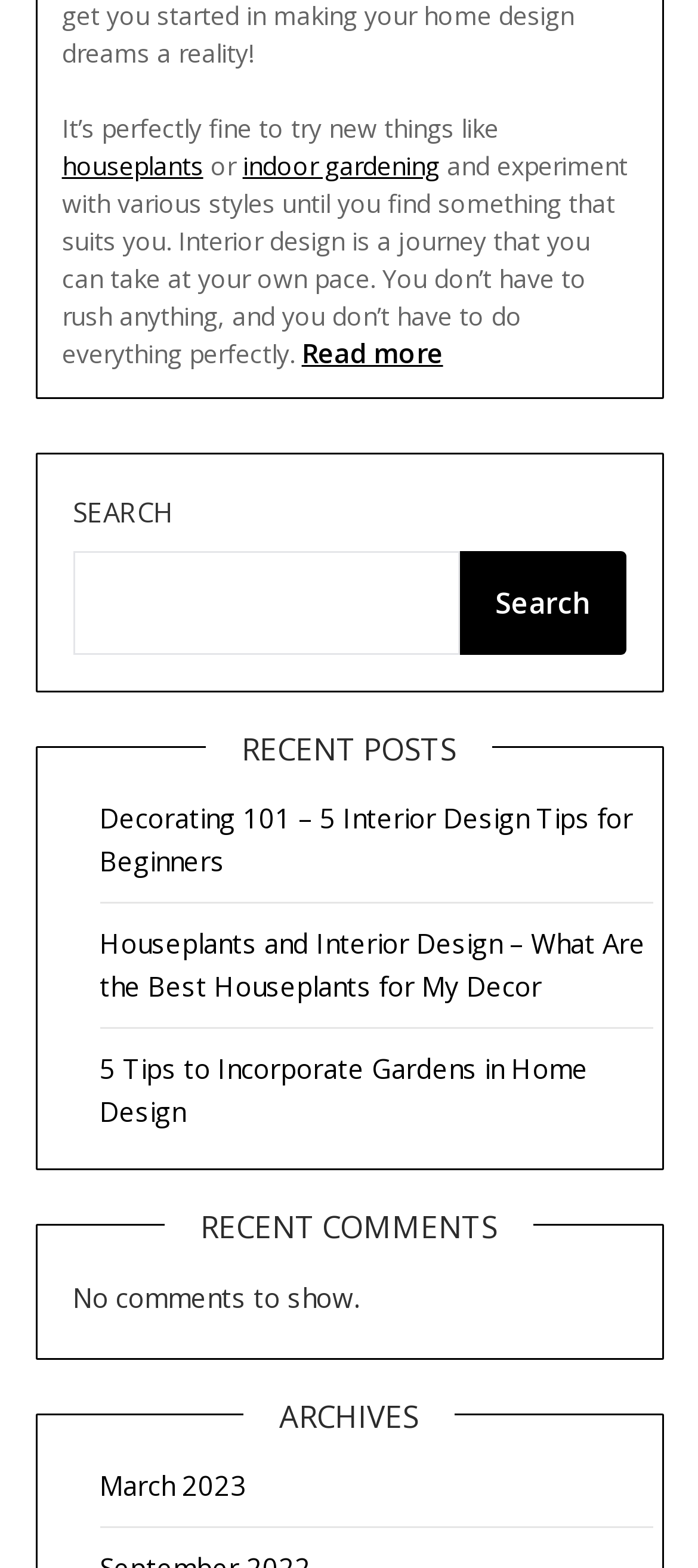Please determine the bounding box coordinates of the element to click on in order to accomplish the following task: "read more about interior design". Ensure the coordinates are four float numbers ranging from 0 to 1, i.e., [left, top, right, bottom].

[0.432, 0.213, 0.635, 0.237]